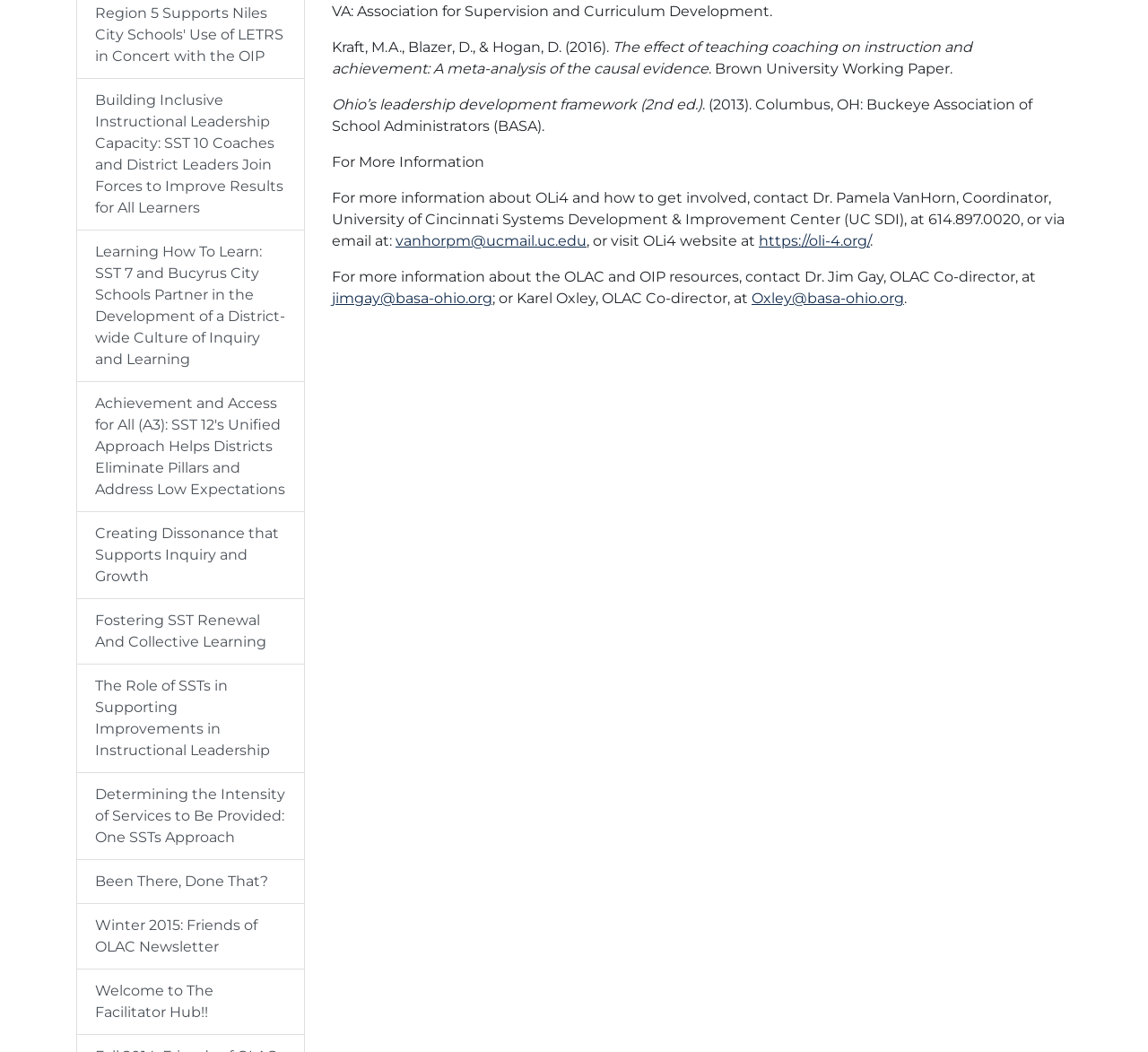What is the title of the first link?
Look at the image and respond with a one-word or short phrase answer.

Building Inclusive Instructional Leadership Capacity